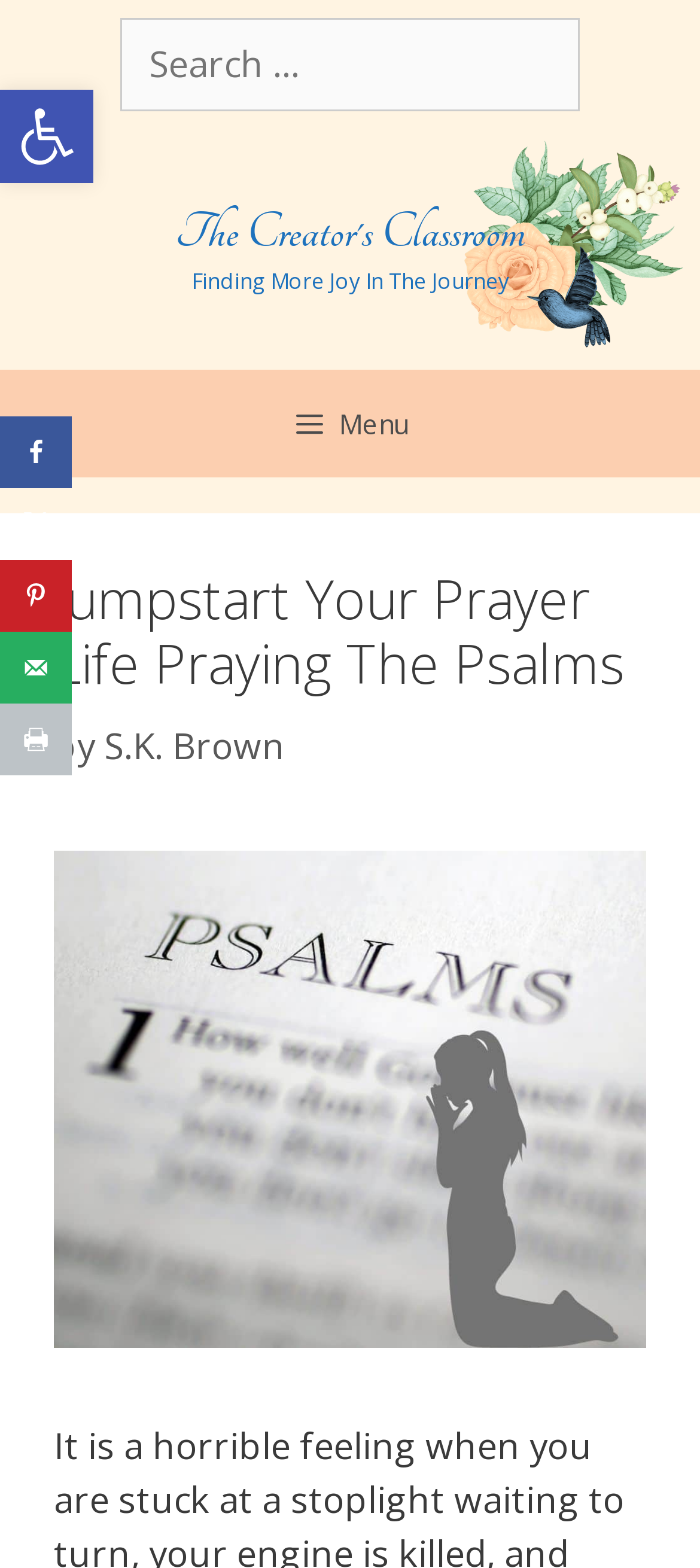Determine and generate the text content of the webpage's headline.

Jumpstart Your Prayer Life Praying The Psalms